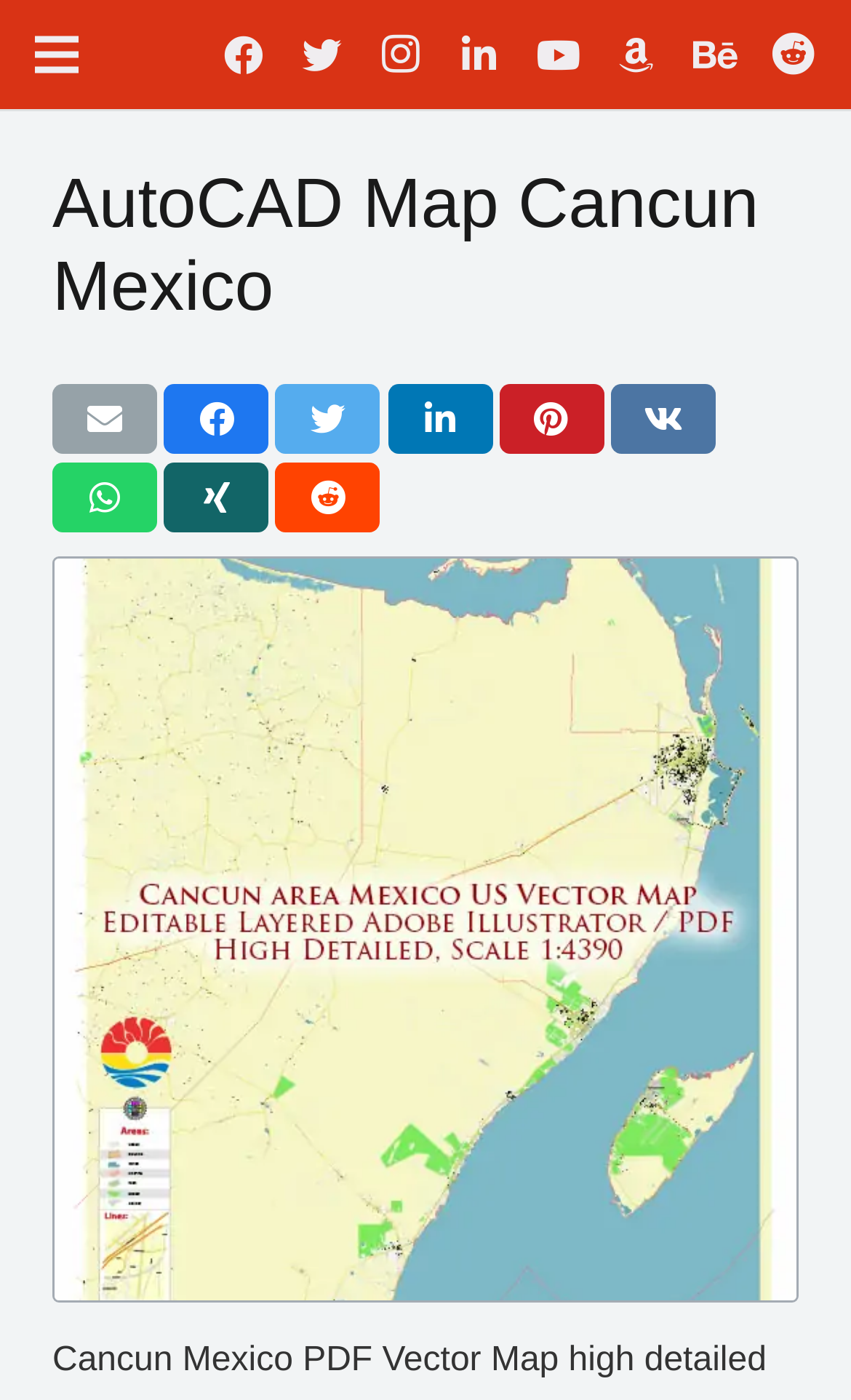Using the format (top-left x, top-left y, bottom-right x, bottom-right y), and given the element description, identify the bounding box coordinates within the screenshot: aria-label="Share this" title="Share this"

[0.455, 0.275, 0.578, 0.325]